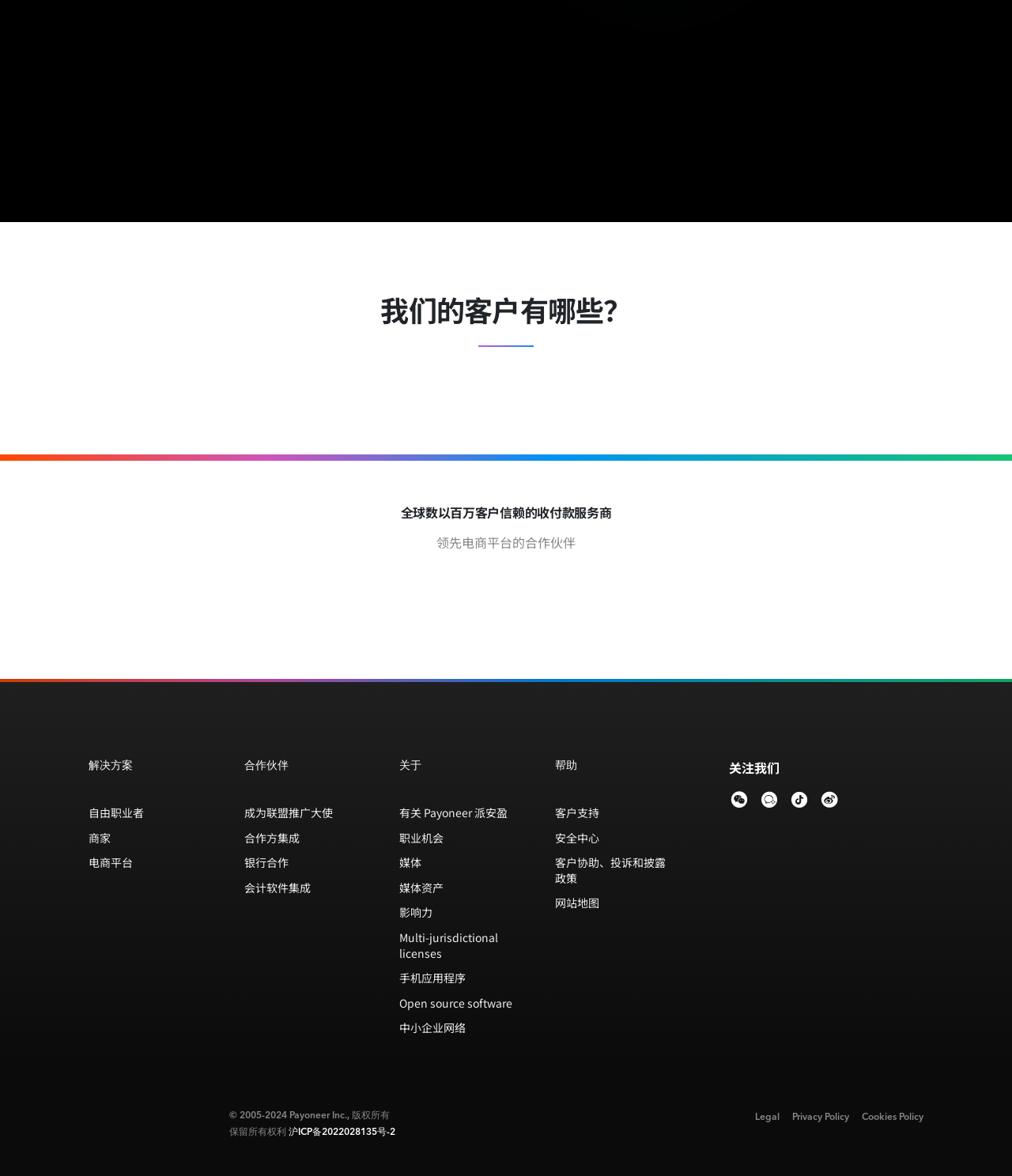Please find the bounding box for the following UI element description. Provide the coordinates in (top-left x, top-left y, bottom-right x, bottom-right y) format, with values between 0 and 1: Privacy Policy

[0.783, 0.939, 0.839, 0.962]